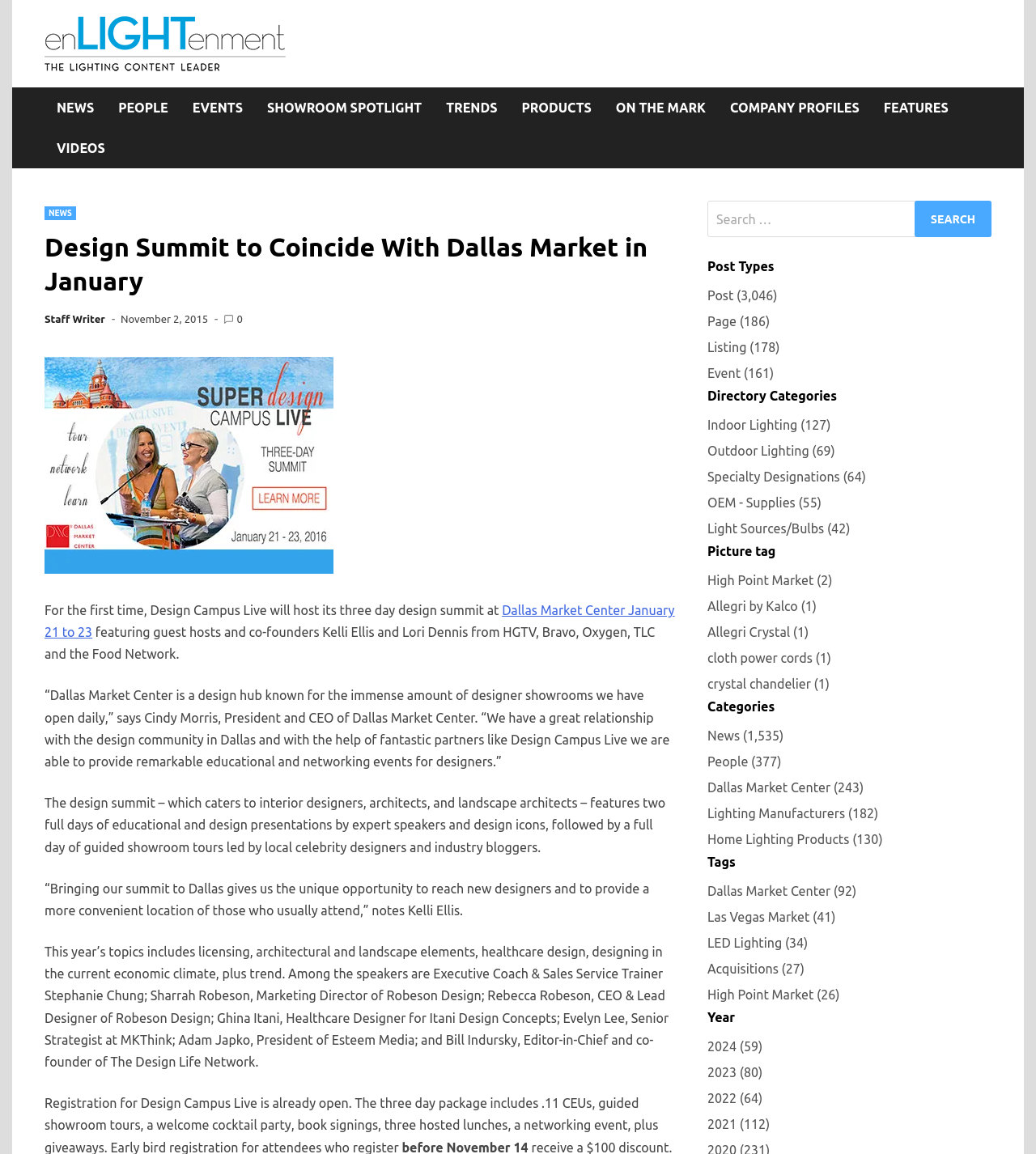Determine the bounding box coordinates for the area that needs to be clicked to fulfill this task: "Read about Post Types". The coordinates must be given as four float numbers between 0 and 1, i.e., [left, top, right, bottom].

[0.683, 0.222, 0.957, 0.239]